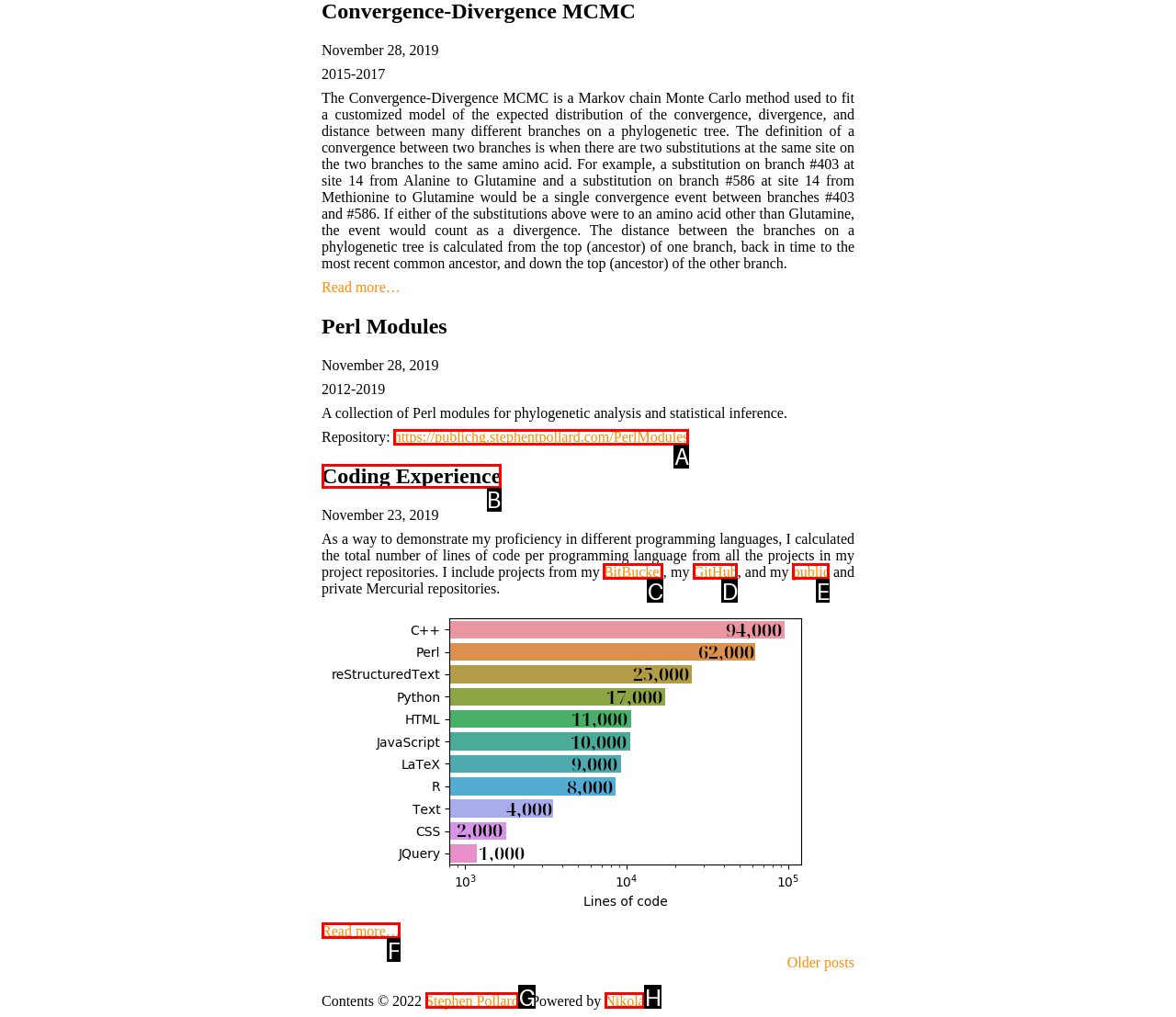Choose the option that matches the following description: GitHub
Answer with the letter of the correct option.

D